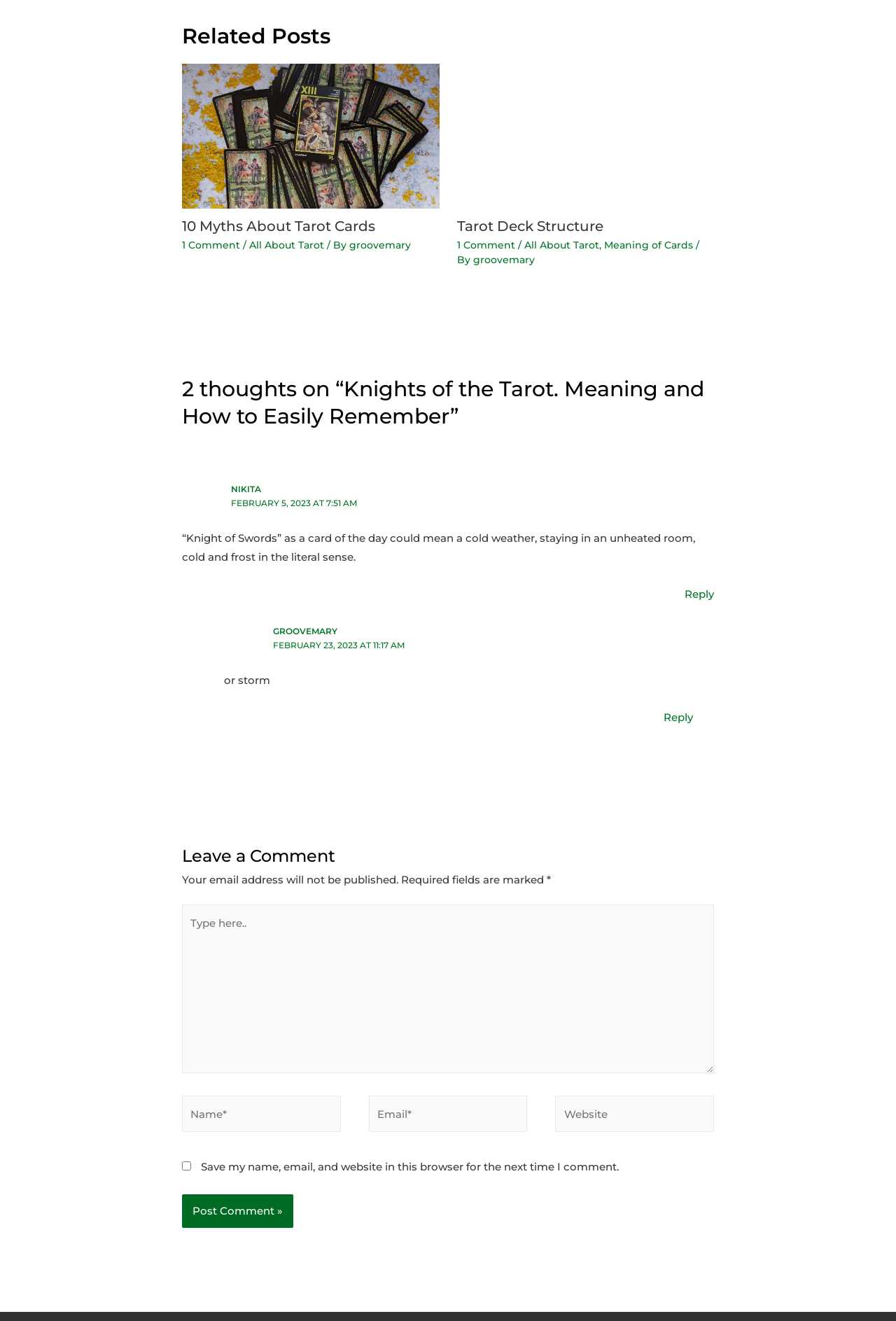Locate the bounding box coordinates of the UI element described by: "alt="10 Myths About Tarot Cards"". Provide the coordinates as four float numbers between 0 and 1, formatted as [left, top, right, bottom].

[0.203, 0.097, 0.49, 0.107]